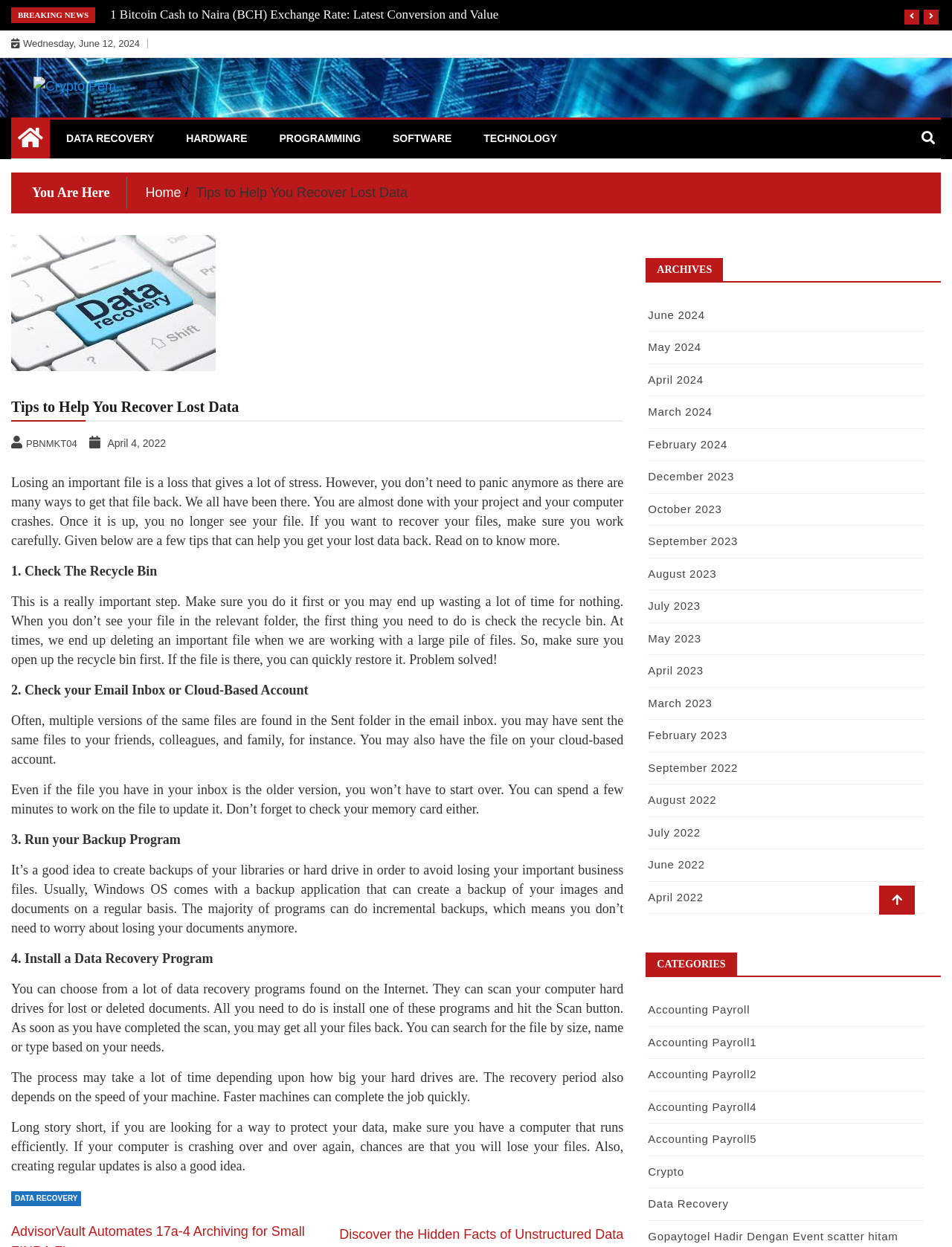Offer a meticulous caption that includes all visible features of the webpage.

This webpage is about data recovery and provides tips on how to recover lost data. At the top, there is a breaking news section with a link to "System Programming Data Recovery". Below that, there is a section with the current date, "Wednesday, June 12, 2024", and a link to "Crypto Pem" with an accompanying image. 

To the right of the date section, there are several links to different categories, including "DATA RECOVERY", "HARDWARE", "PROGRAMMING", "SOFTWARE", and "TECHNOLOGY". 

Below these links, there is a navigation section with breadcrumbs, showing the current page's location in the website's hierarchy. The main content of the page is an article titled "Tips to Help You Recover Lost Data", which provides four tips on how to recover lost data, including checking the recycle bin, checking email inboxes or cloud-based accounts, running a backup program, and installing a data recovery program. 

Each tip is accompanied by a detailed explanation and some additional information. At the bottom of the article, there are links to related topics, including "DATA RECOVERY" and "Discover the Hidden Facts of Unstructured Data". 

On the right side of the page, there are archives of past articles, organized by month and year, and categories, including "Accounting Payroll", "Crypto", and "Data Recovery".